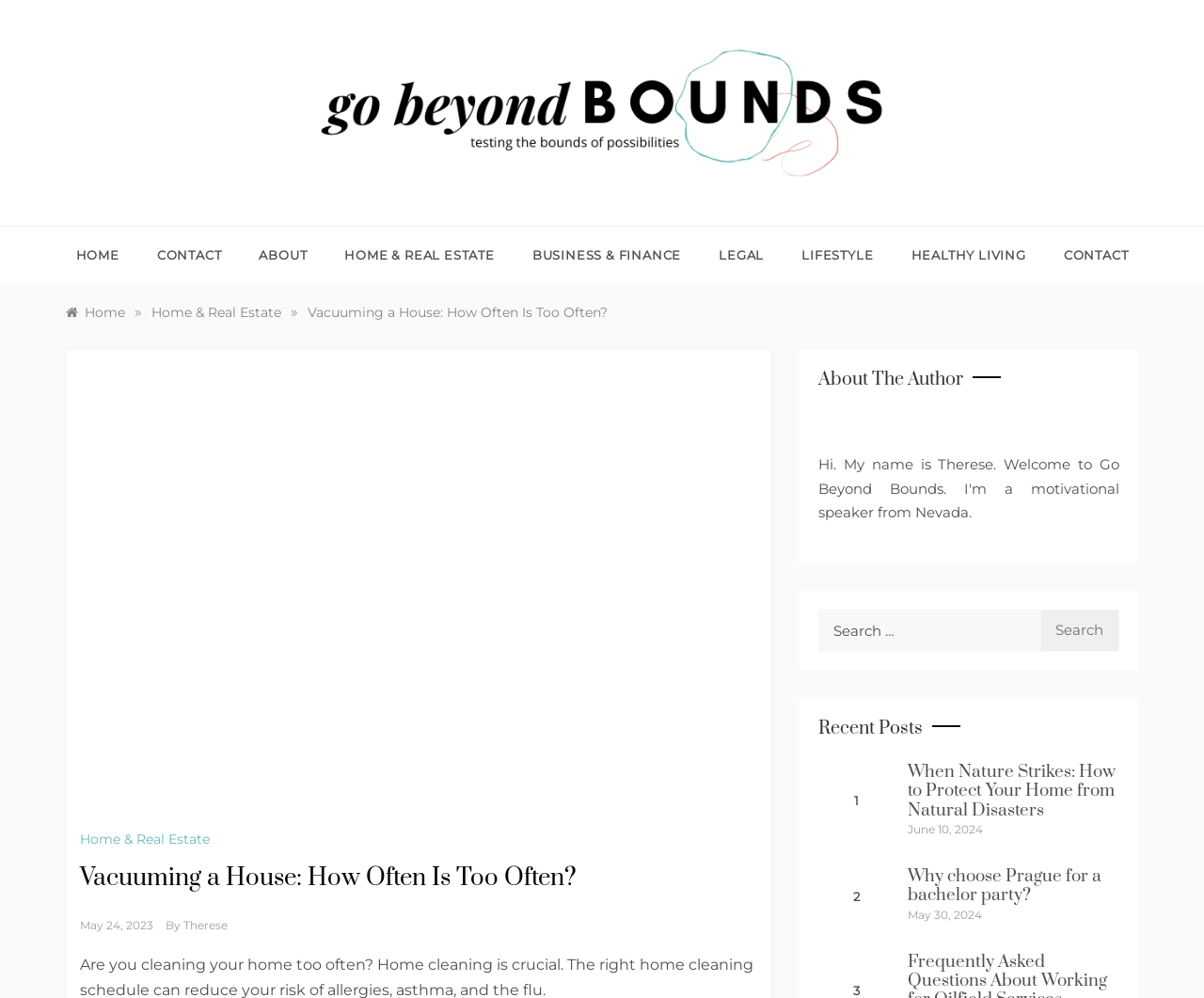Find the bounding box coordinates for the UI element that matches this description: "Go Beyond Bounds".

[0.266, 0.179, 0.555, 0.221]